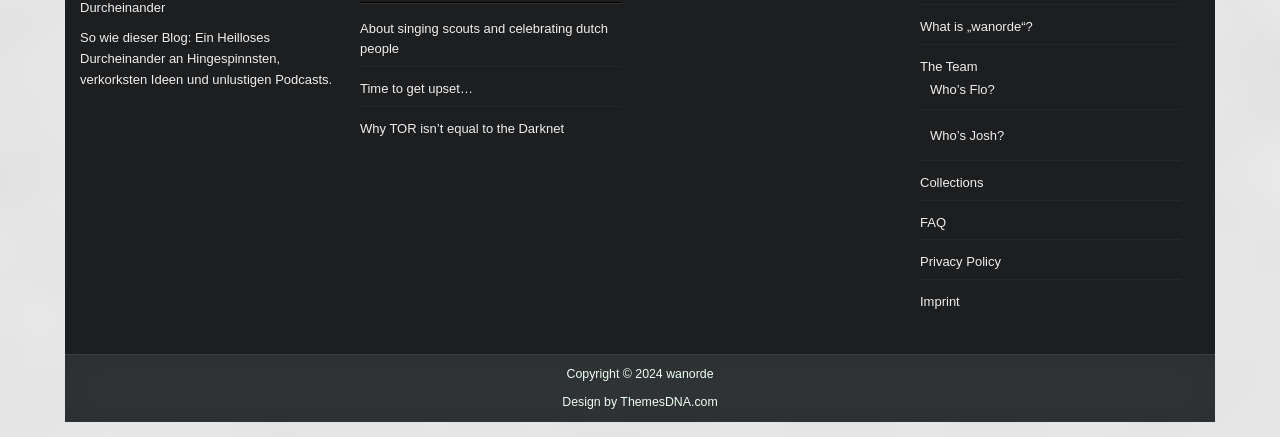Please respond to the question with a concise word or phrase:
What is the copyright year?

2024